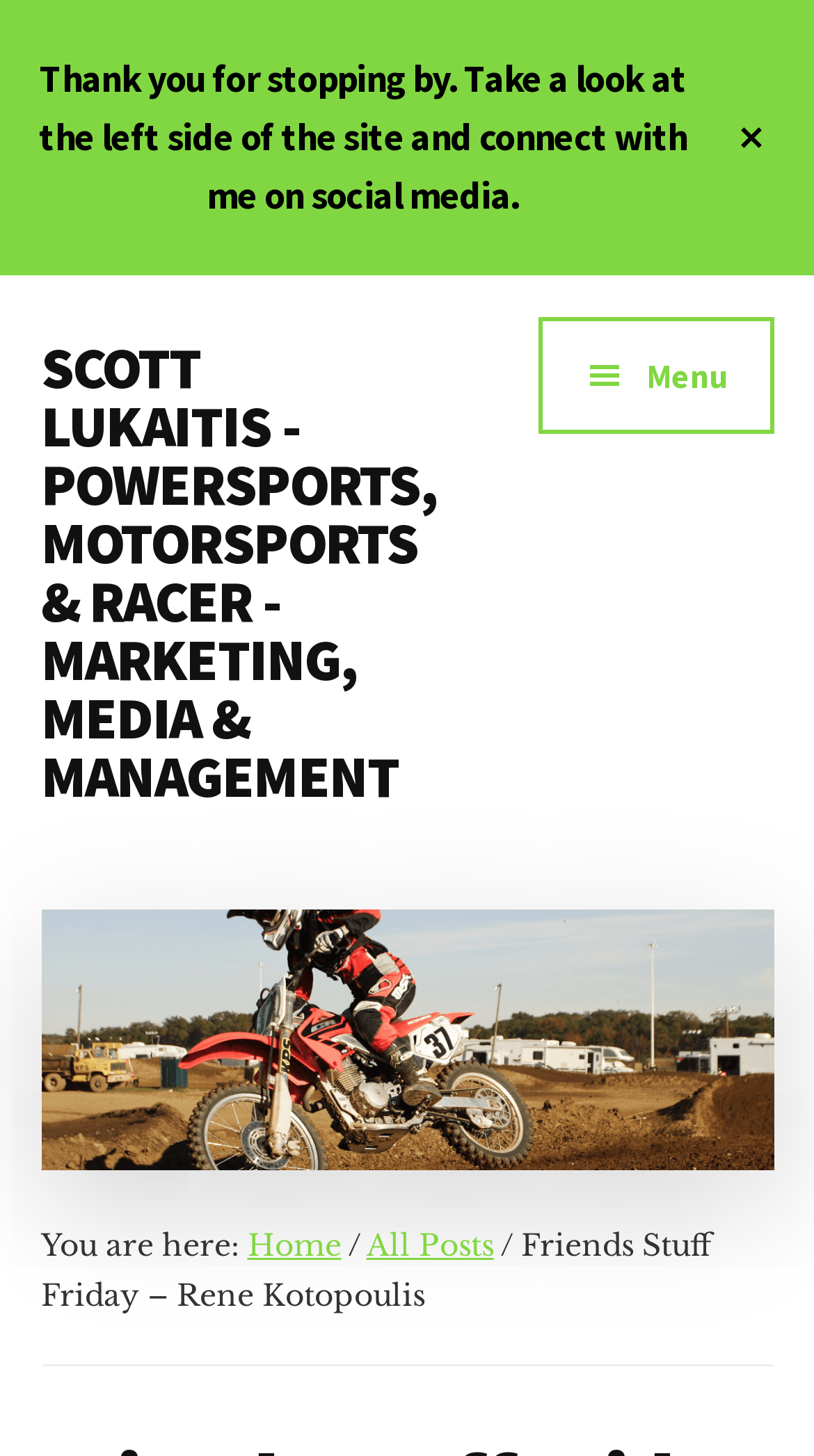What is the name of the person being referred to?
Look at the image and provide a detailed response to the question.

The text 'Friends Stuff Friday – Rene Kotopoulis' appears in the breadcrumb section, suggesting that Rene Kotopoulis is the person being referred to in the context of 'Friends Stuff Friday'.